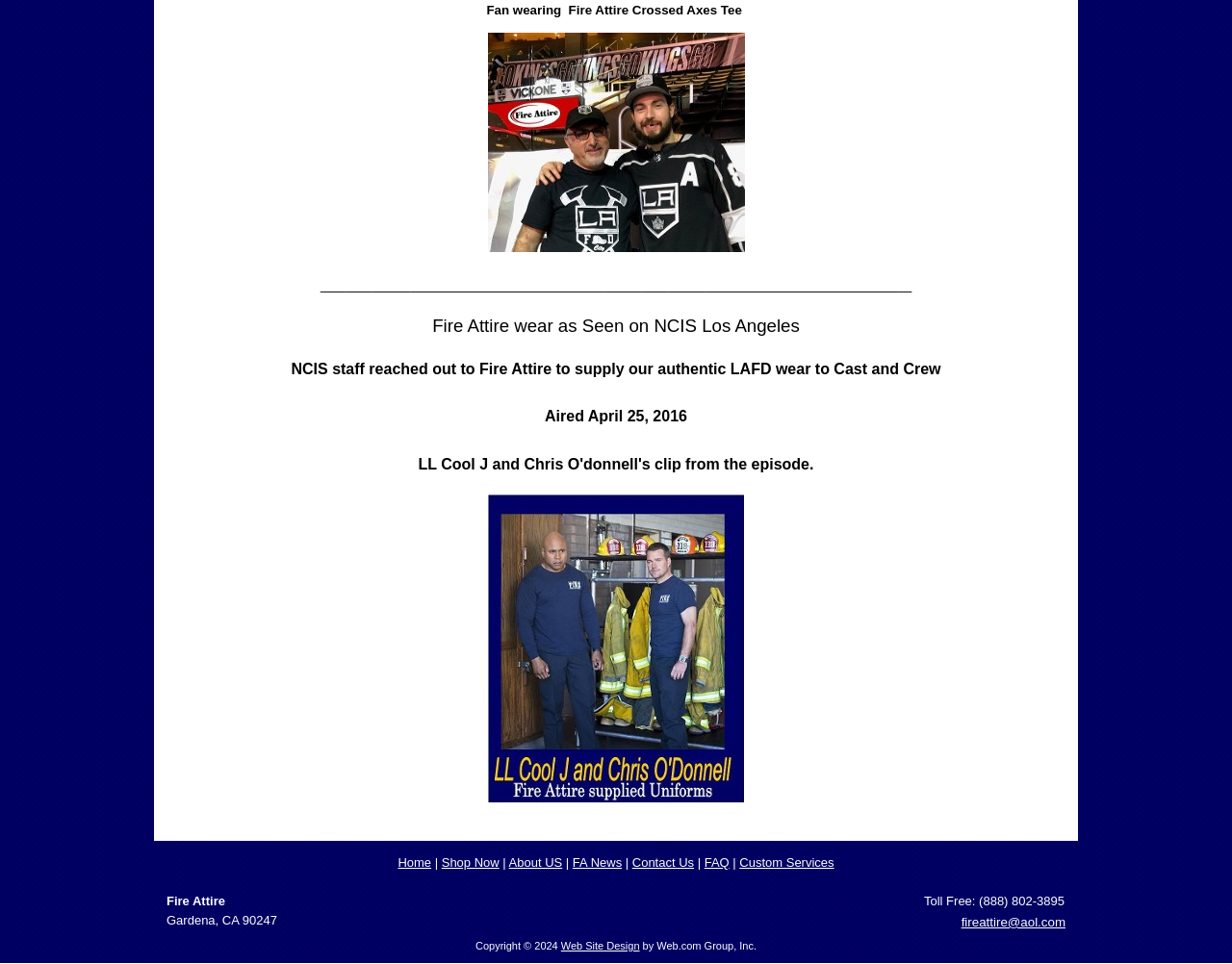Examine the image carefully and respond to the question with a detailed answer: 
In what year was the webpage's copyright established?

The webpage displays a copyright notice with the year 2024, indicating when the copyright was established.